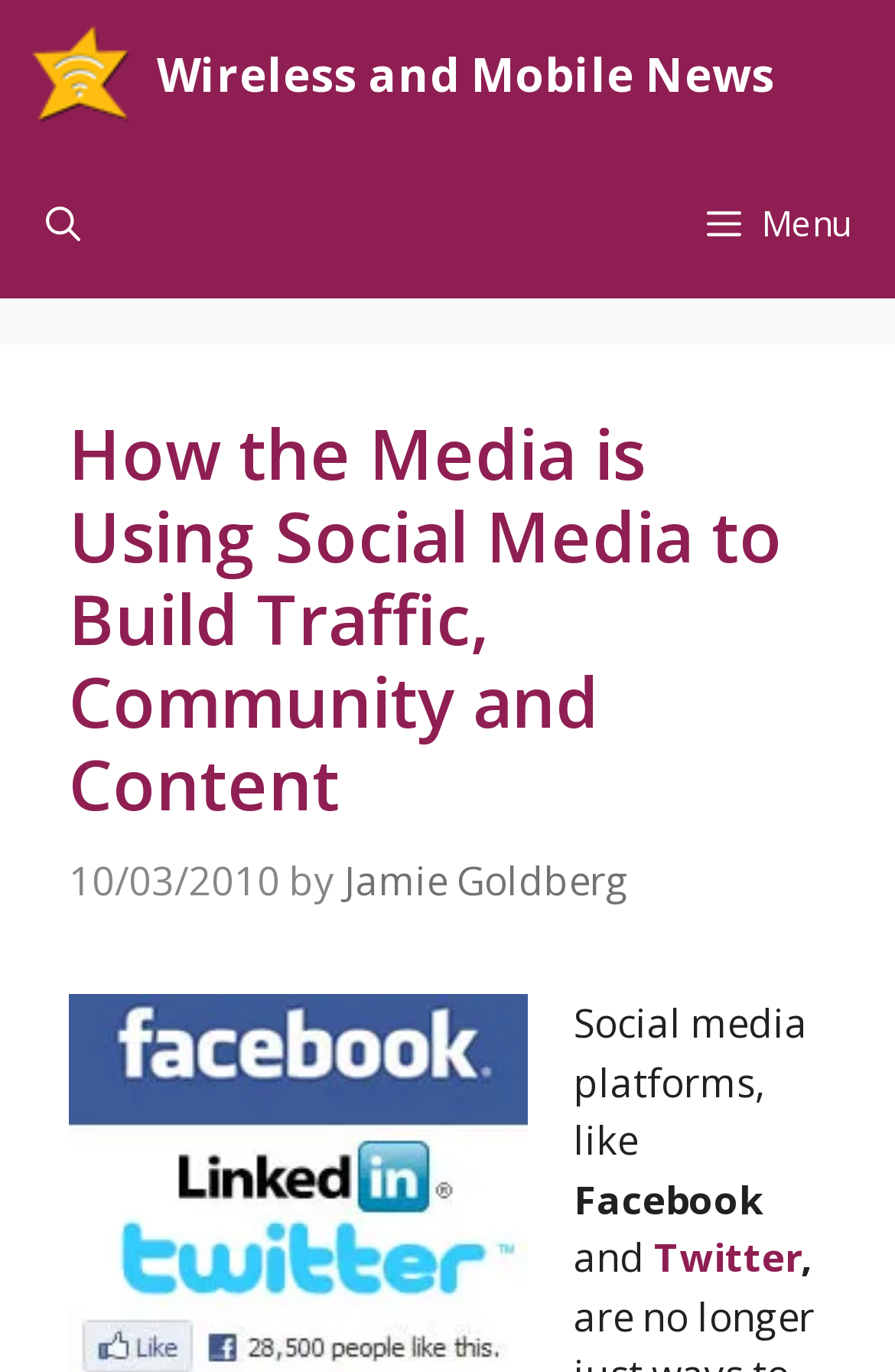Find the bounding box coordinates of the UI element according to this description: "Drama & Theatre Arts".

None